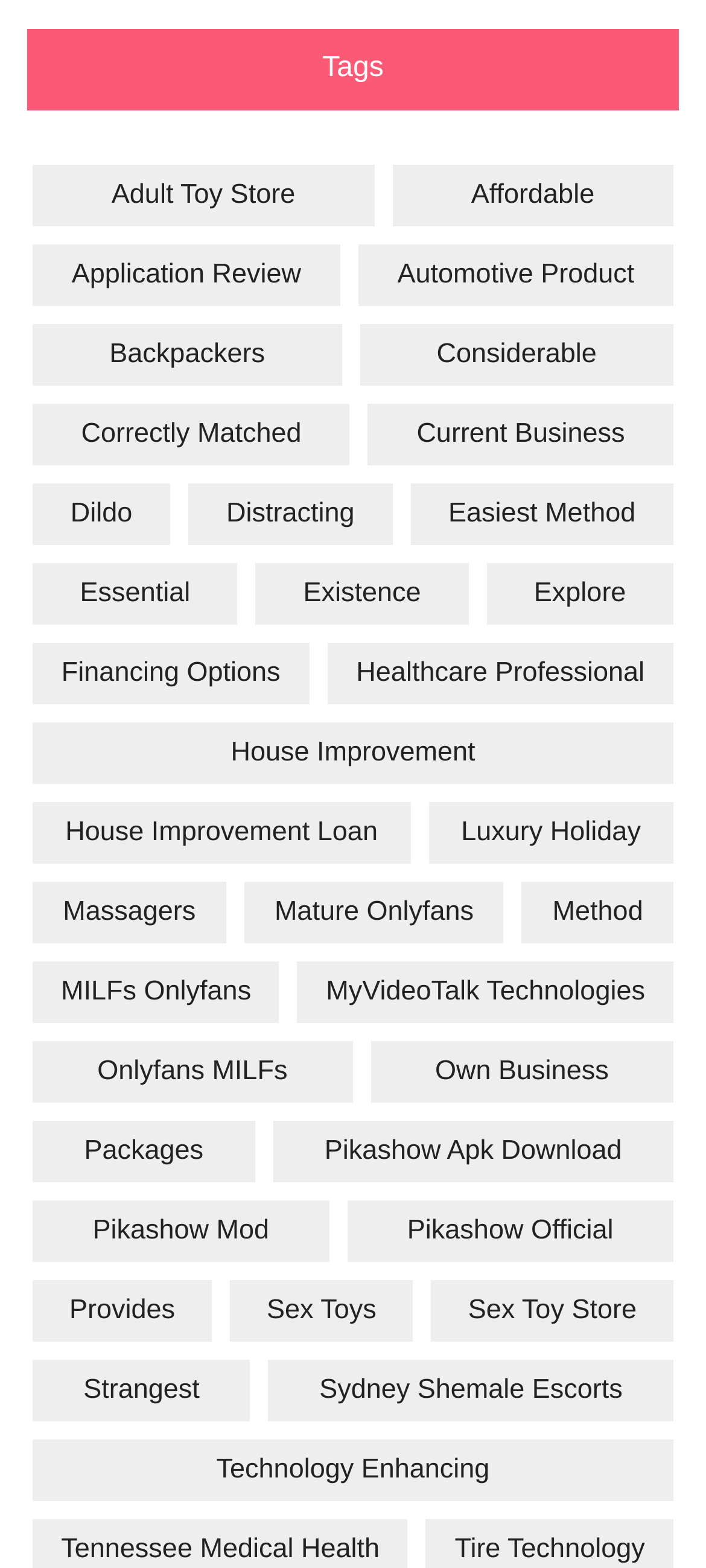How many links have only one item?
Provide an in-depth and detailed explanation in response to the question.

I counted the number of links on the webpage that have '(1 item)' in their text descriptions, which indicates that they have only one item. I found 287 such links.